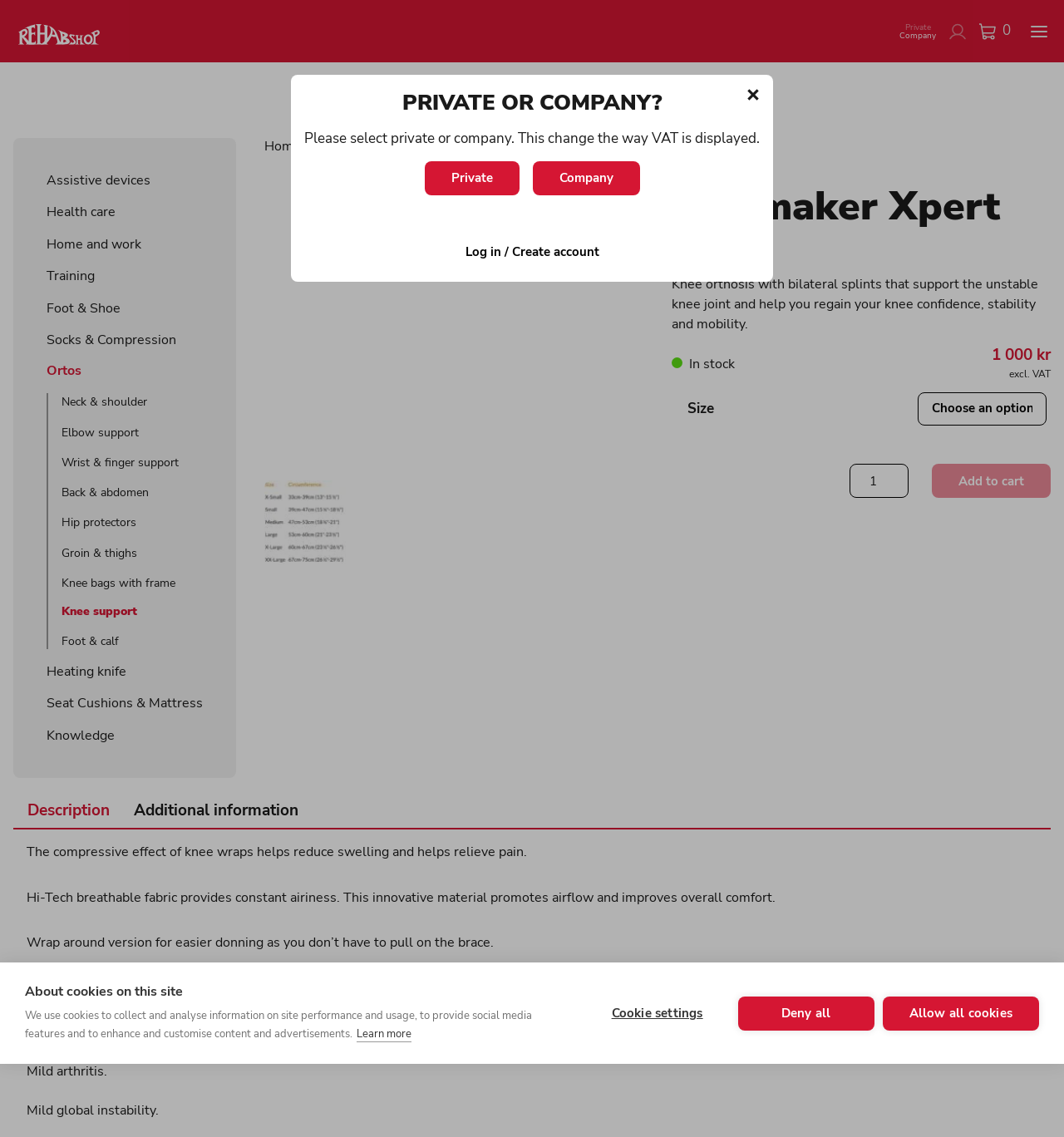Identify the bounding box for the UI element that is described as follows: "Log in / Create account".

[0.412, 0.207, 0.588, 0.236]